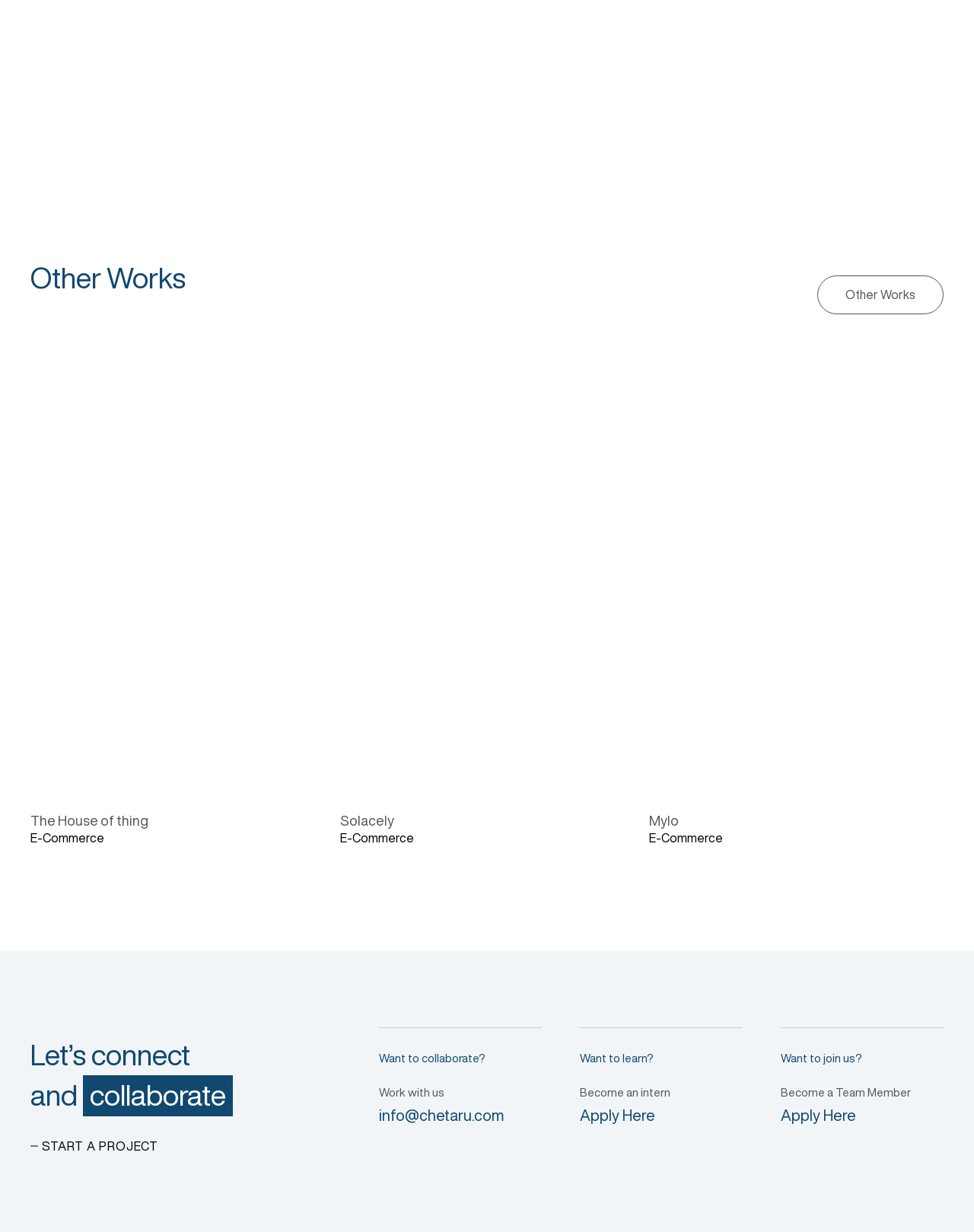Pinpoint the bounding box coordinates of the clickable element needed to complete the instruction: "Explore 'Solacely'". The coordinates should be provided as four float numbers between 0 and 1: [left, top, right, bottom].

[0.349, 0.66, 0.404, 0.671]